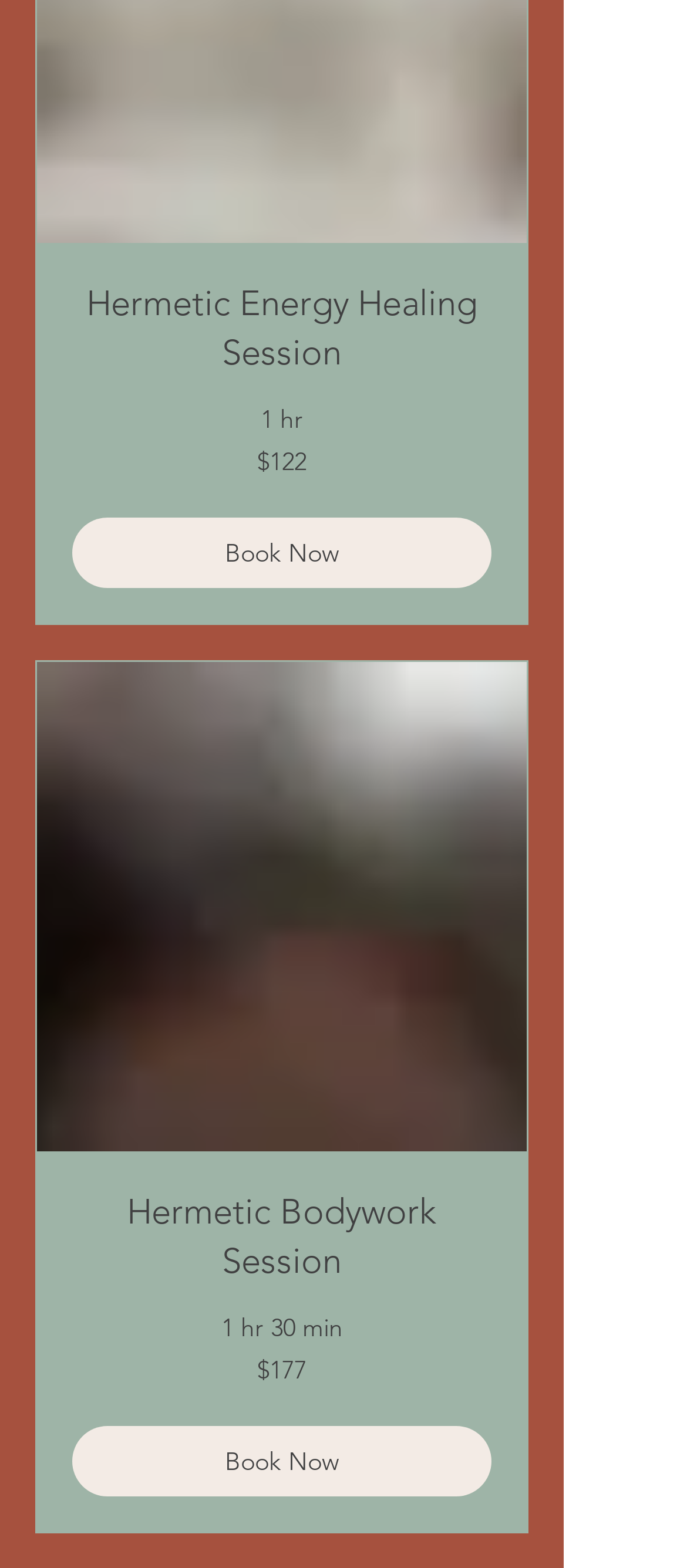Please give a concise answer to this question using a single word or phrase: 
How many services are listed on this webpage?

2